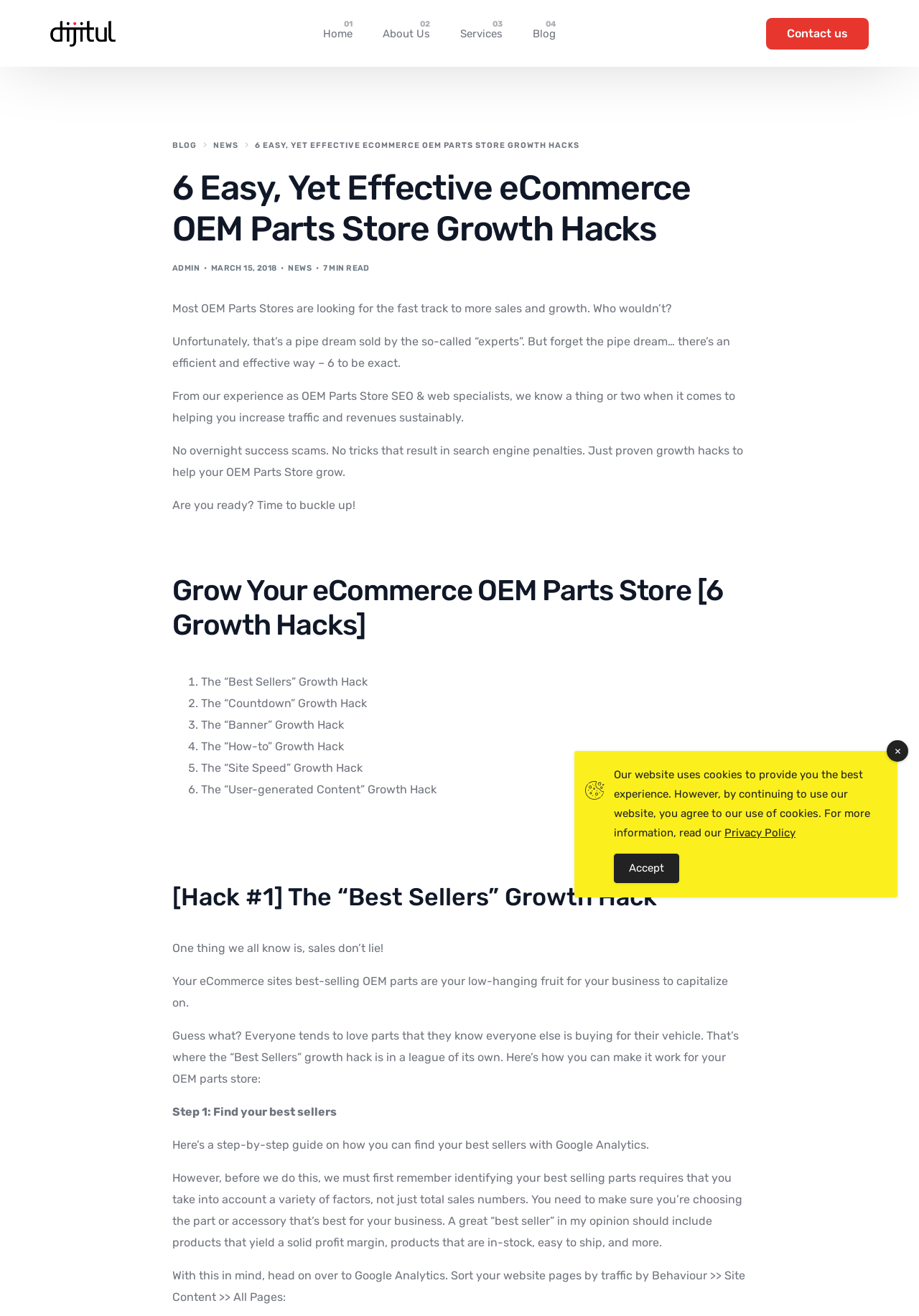Determine the bounding box coordinates for the area that should be clicked to carry out the following instruction: "read about Meet your new team".

None